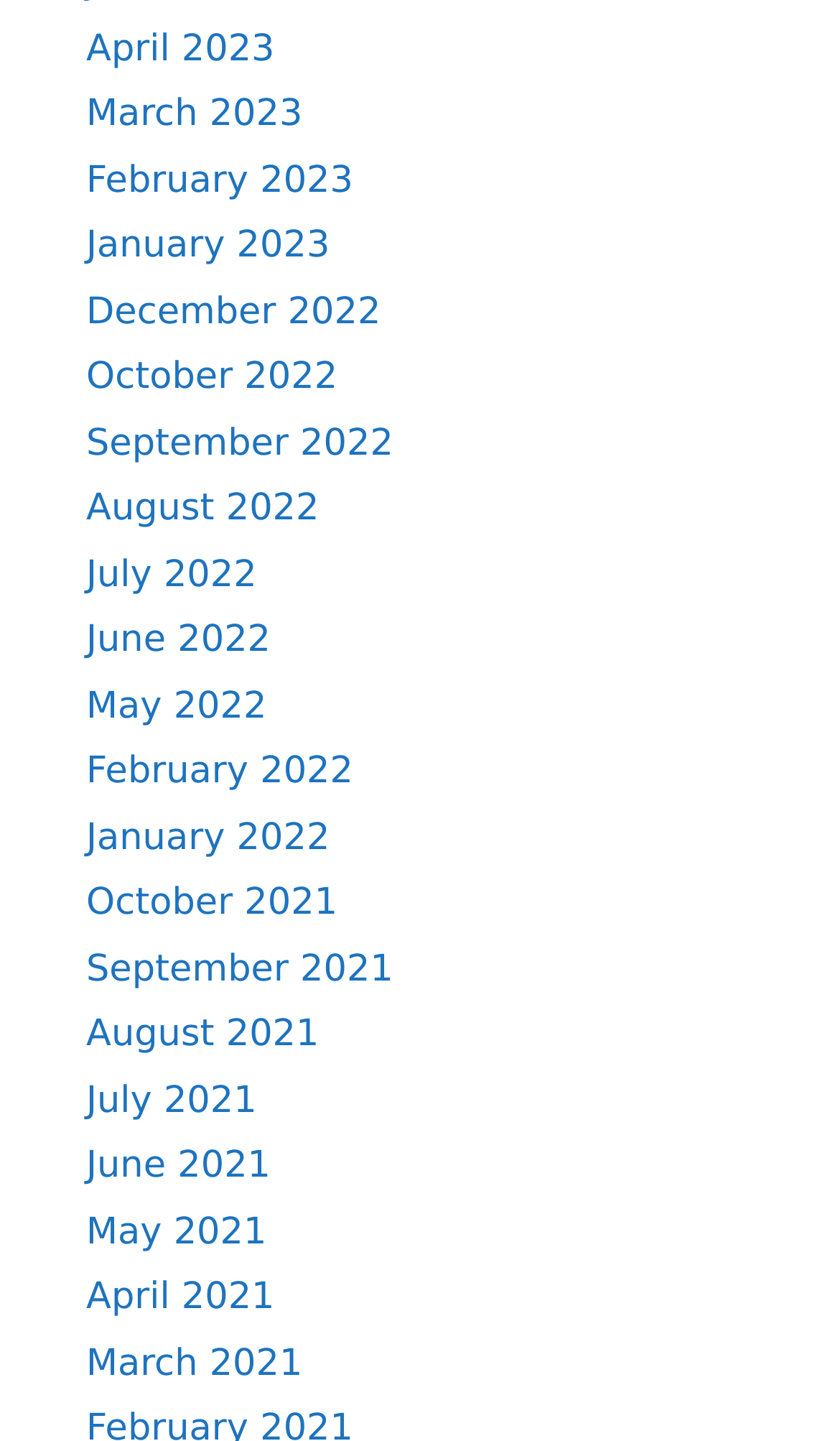Give a concise answer using only one word or phrase for this question:
What is the earliest month listed?

April 2021